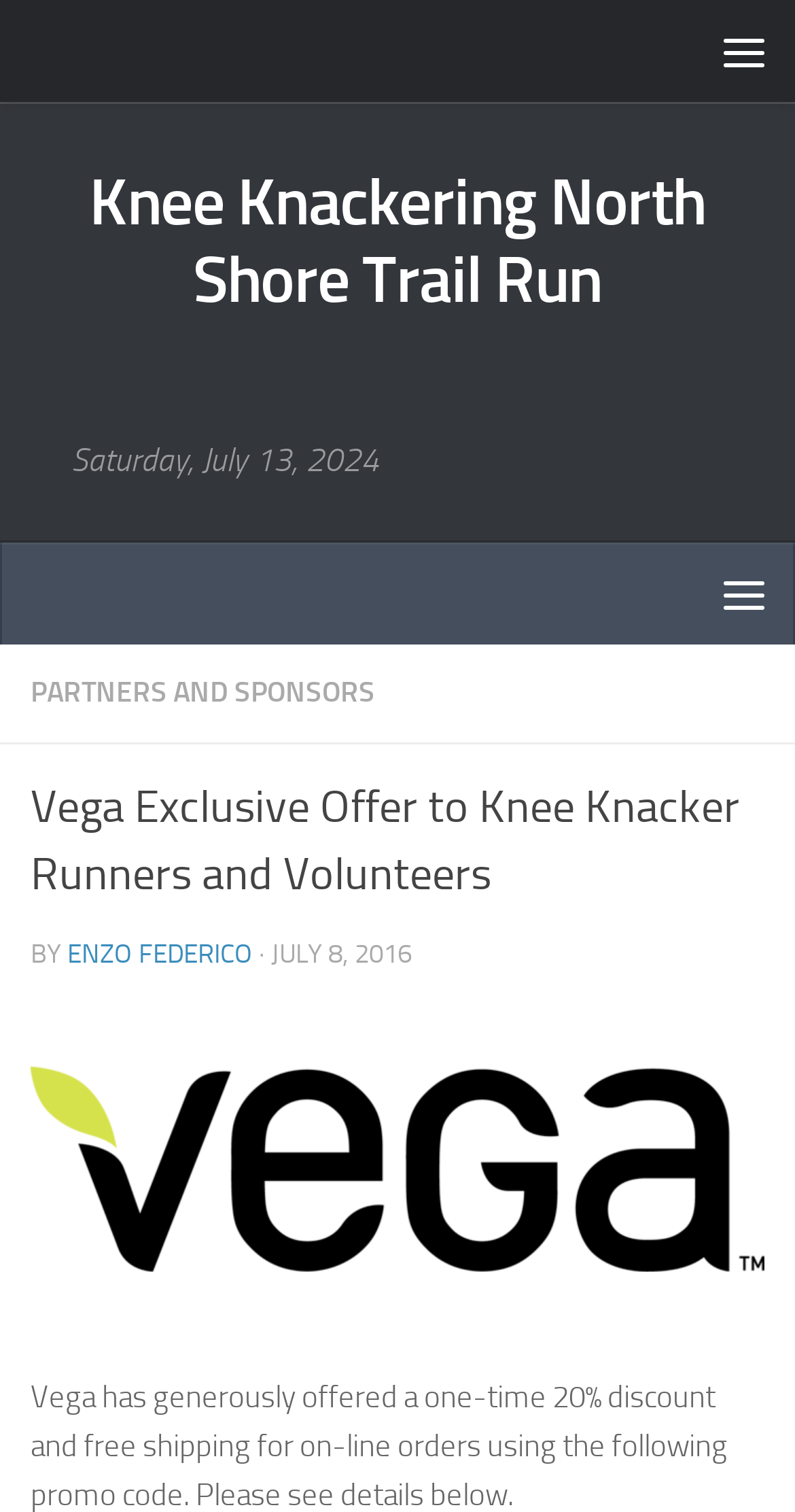What is the date of the Knee Knackering North Shore Trail Run?
Please provide a comprehensive answer based on the contents of the image.

I found the date of the event by looking at the static text element with the content 'Saturday, July 13, 2024' which is located at the top of the webpage.